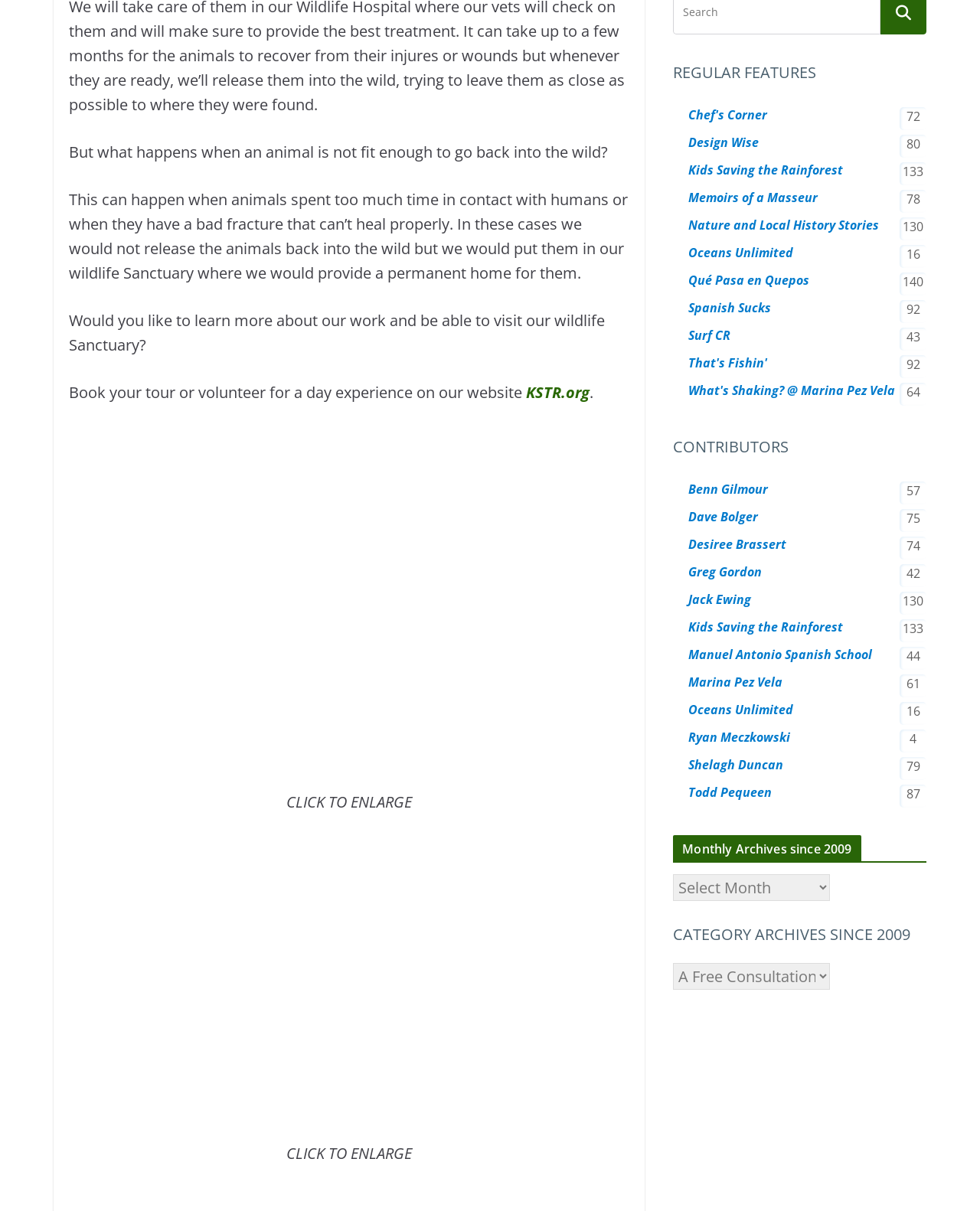Using the element description provided, determine the bounding box coordinates in the format (top-left x, top-left y, bottom-right x, bottom-right y). Ensure that all values are floating point numbers between 0 and 1. Element description: Dave Bolger

[0.703, 0.419, 0.774, 0.434]